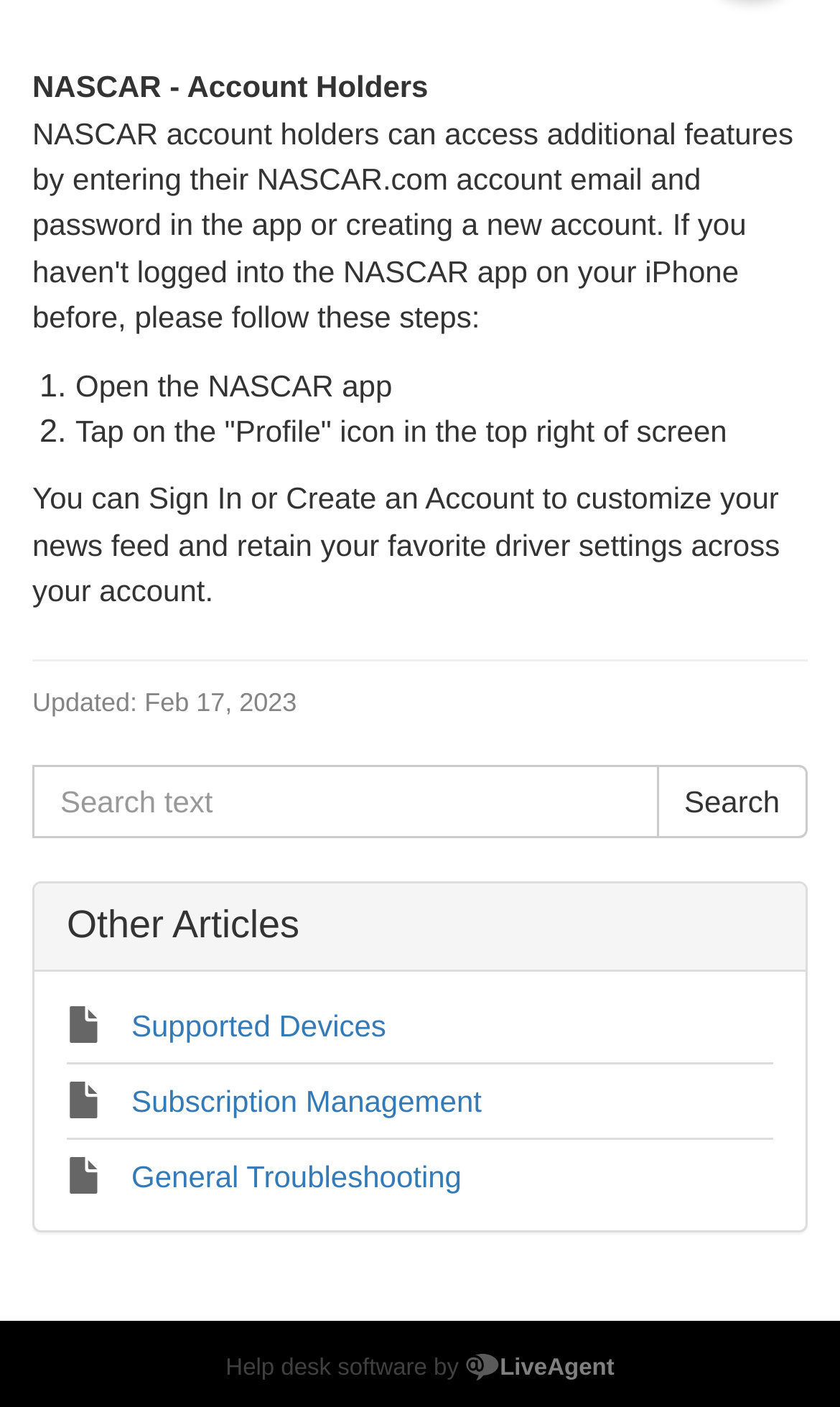Provide a brief response to the question below using one word or phrase:
What is the name of the software used for the help desk?

LiveAgent